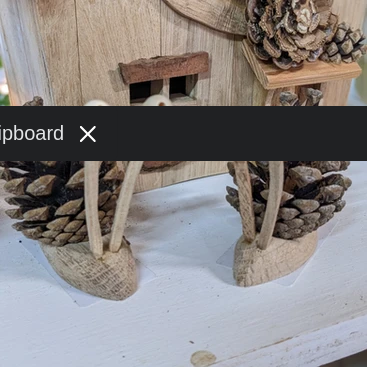Respond to the question below with a single word or phrase: What is the shape of the wooden bases of the figures?

rounded